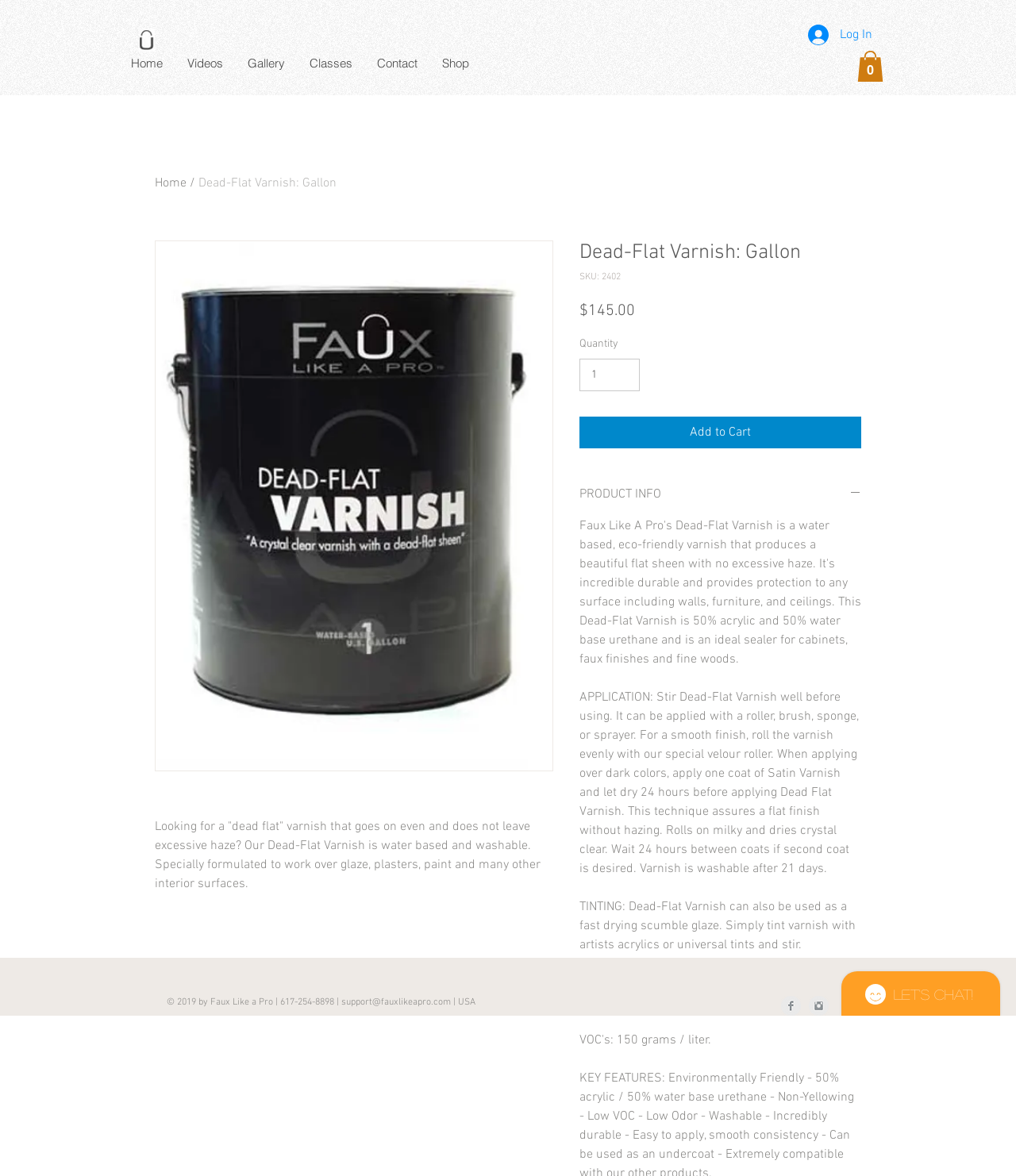Identify the bounding box of the HTML element described here: "Add to Cart". Provide the coordinates as four float numbers between 0 and 1: [left, top, right, bottom].

[0.57, 0.354, 0.848, 0.381]